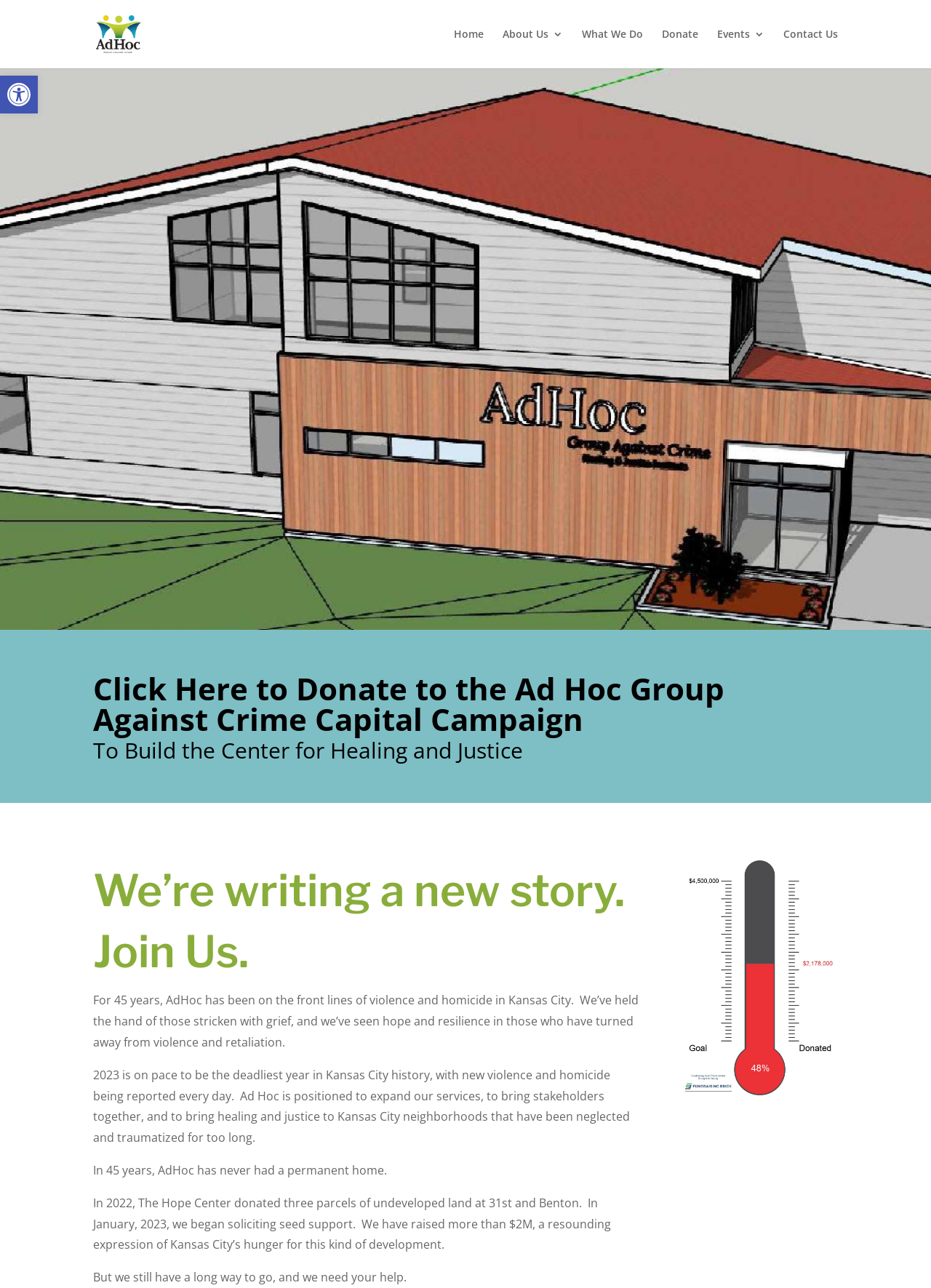Give a concise answer using one word or a phrase to the following question:
What is the purpose of the 'Donate' link?

To support the Center for Healing and Justice